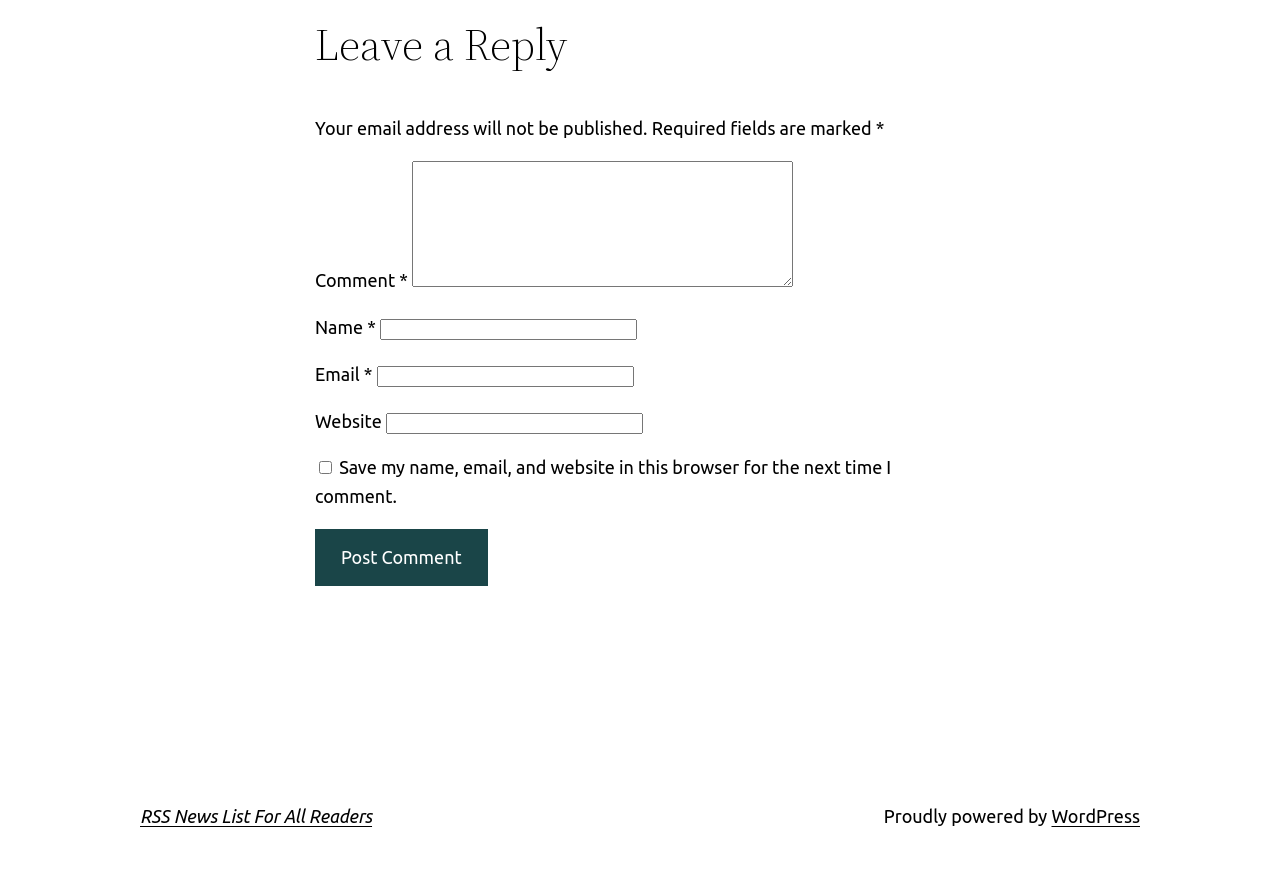Please provide a comprehensive response to the question based on the details in the image: What is the button at the bottom of the comment form for?

The button at the bottom of the comment form is labeled 'Post Comment', suggesting that it is used to submit the comment once all the required fields have been filled in.